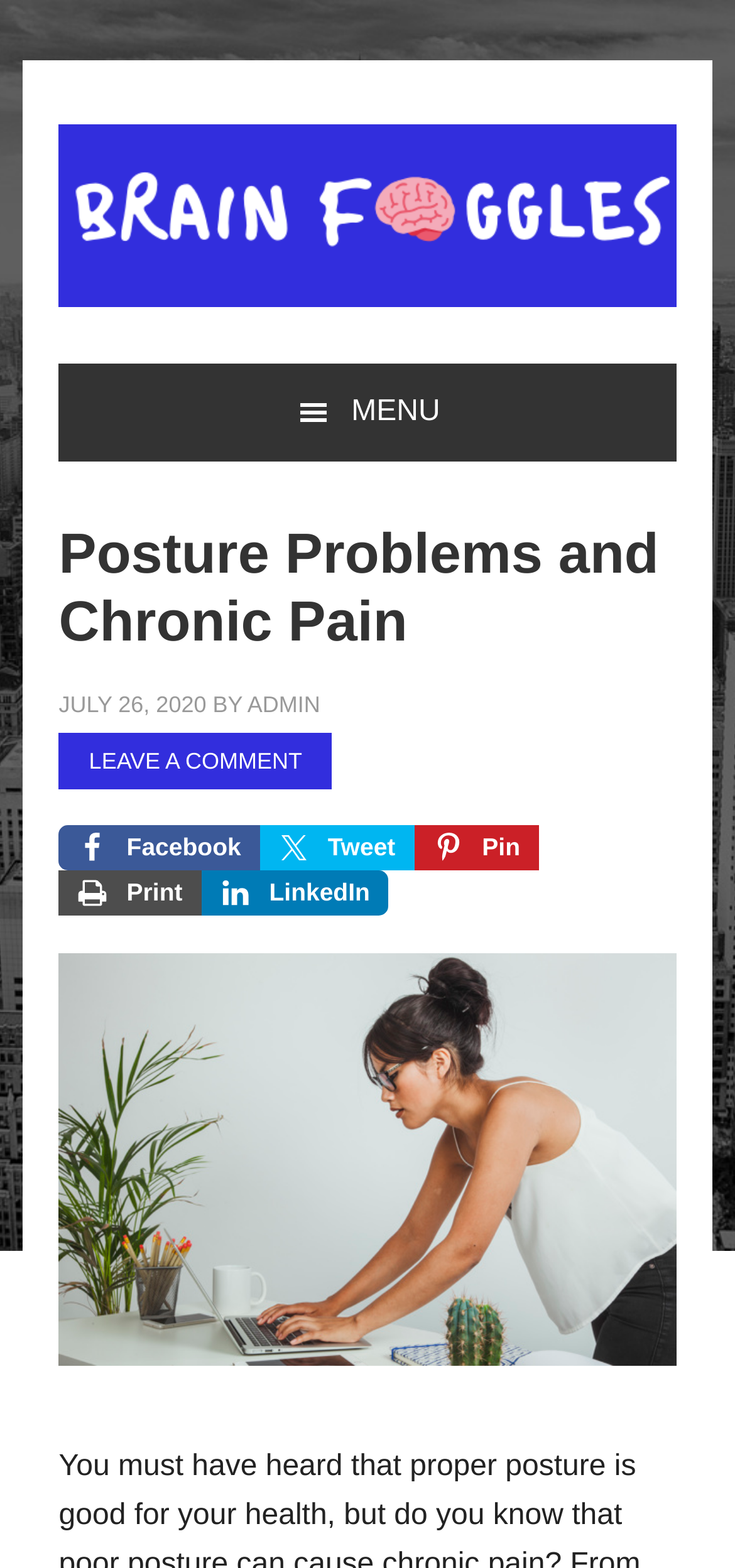What is the text on the top-left corner of the webpage?
Please look at the screenshot and answer using one word or phrase.

Posture Problems and Chronic Pain